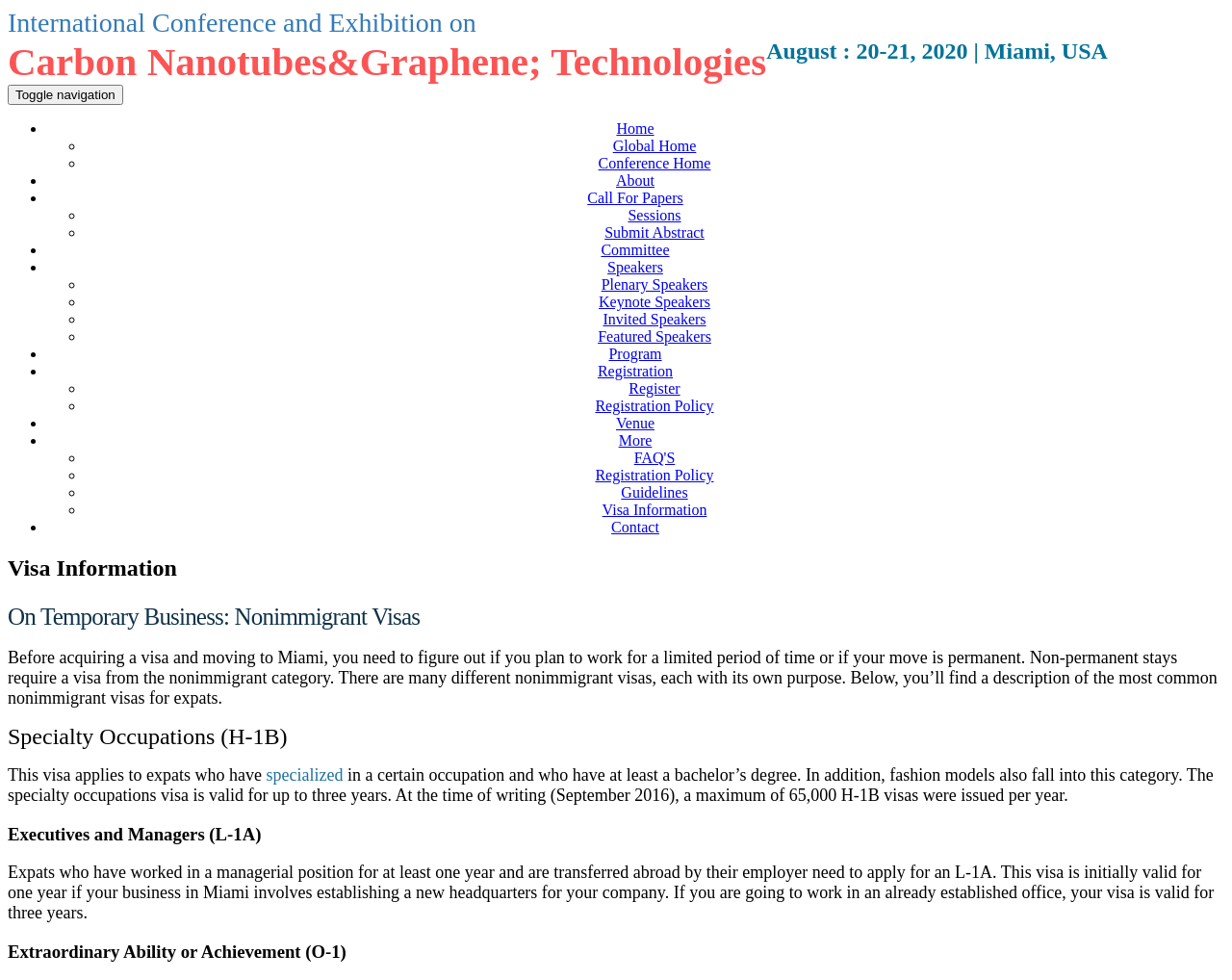Describe the entire webpage, focusing on both content and design.

The webpage is about Visa Information for the International Conference and Exhibition on Carbon Nanotubes & Graphene Technologies. At the top, there is a static text displaying the date and location of the event: "August 20-21, 2020 | Miami, USA". Below this, there is a navigation menu with several links, including "Home", "About", "Call For Papers", "Committee", "Speakers", "Program", "Registration", "Venue", "More", and "Contact". 

On the left side of the page, there is a vertical menu with links to different sections of the website, including "Global Home", "Conference Home", "Sessions", "Submit Abstract", "Plenary Speakers", "Keynote Speakers", "Invited Speakers", "Featured Speakers", "Register", "Registration Policy", "FAQ'S", "Guidelines", and "Visa Information".

The main content of the page is divided into sections, each with a heading. The first section is titled "Visa Information" and provides general information about nonimmigrant visas for expats. The second section is titled "On Temporary Business: Nonimmigrant Visas" and explains the different types of nonimmigrant visas, including Specialty Occupations (H-1B), Executives and Managers (L-1A), and Extraordinary Ability or Achievement (O-1). Each of these sections provides detailed information about the specific visa type, including eligibility requirements and duration of stay.